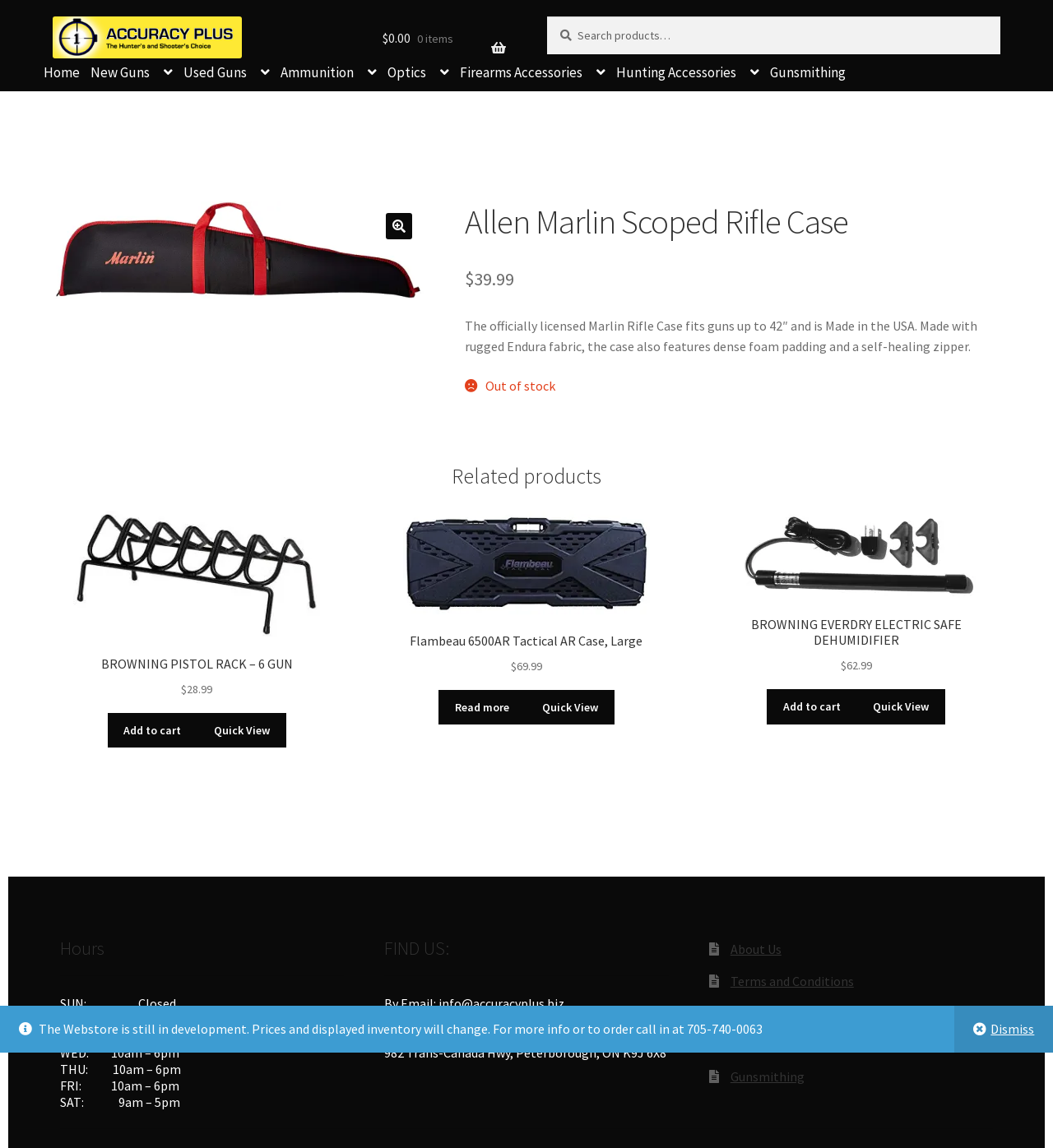Predict the bounding box coordinates for the UI element described as: "Quick View". The coordinates should be four float numbers between 0 and 1, presented as [left, top, right, bottom].

[0.188, 0.621, 0.272, 0.651]